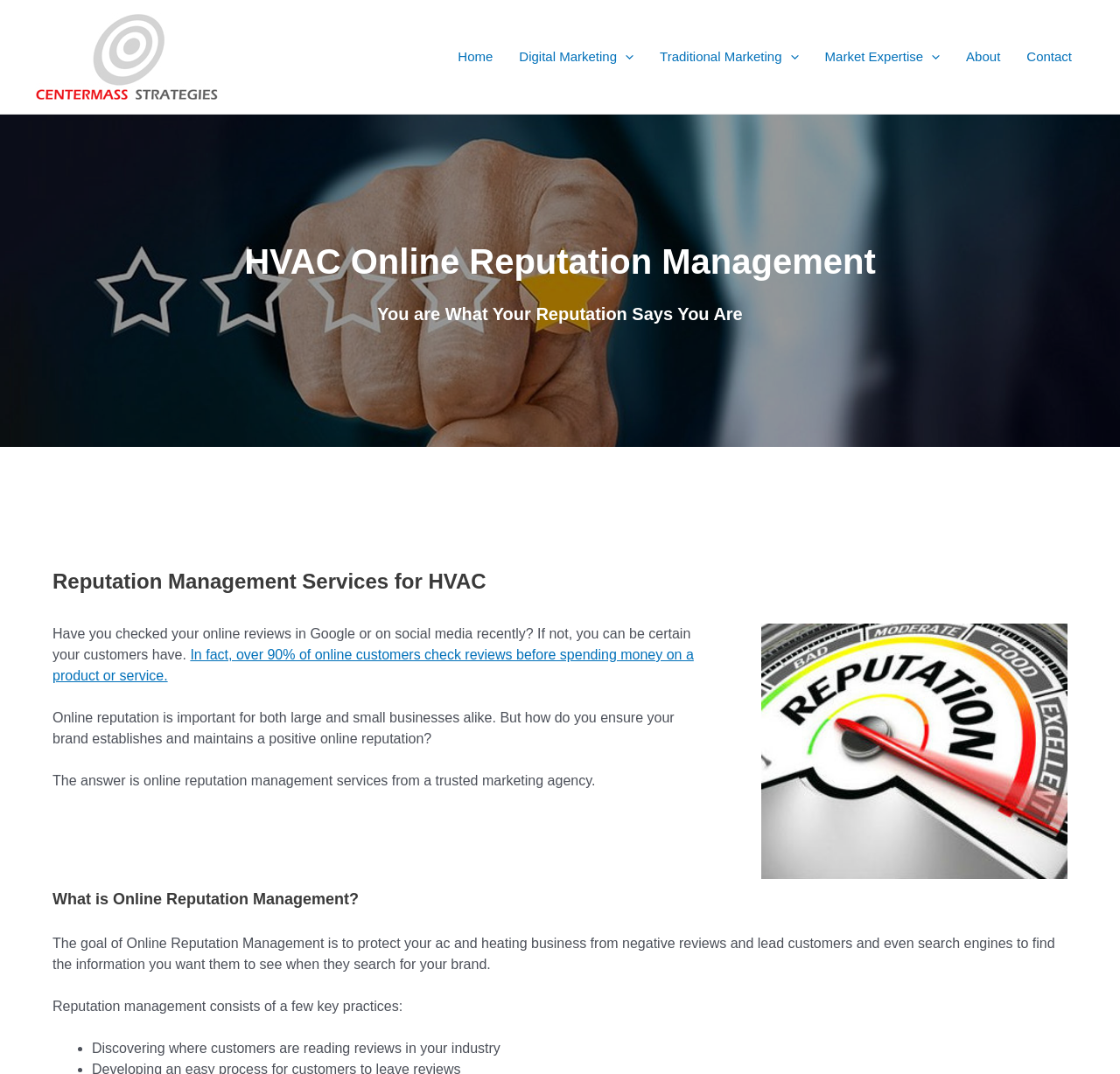Locate the bounding box coordinates of the element that should be clicked to fulfill the instruction: "Learn about medical malpractice".

None